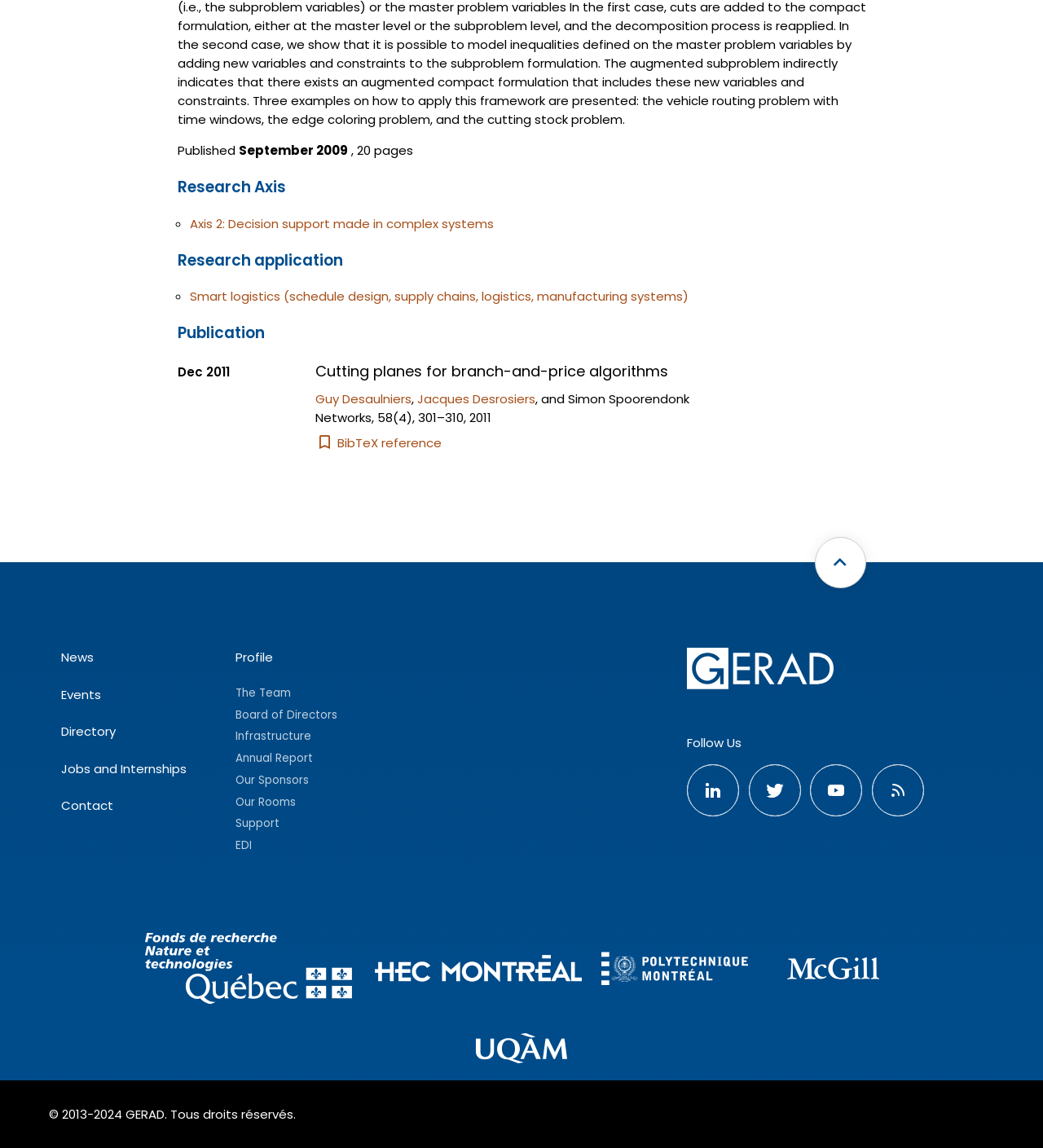Determine the bounding box for the UI element described here: "Events".

[0.059, 0.597, 0.097, 0.612]